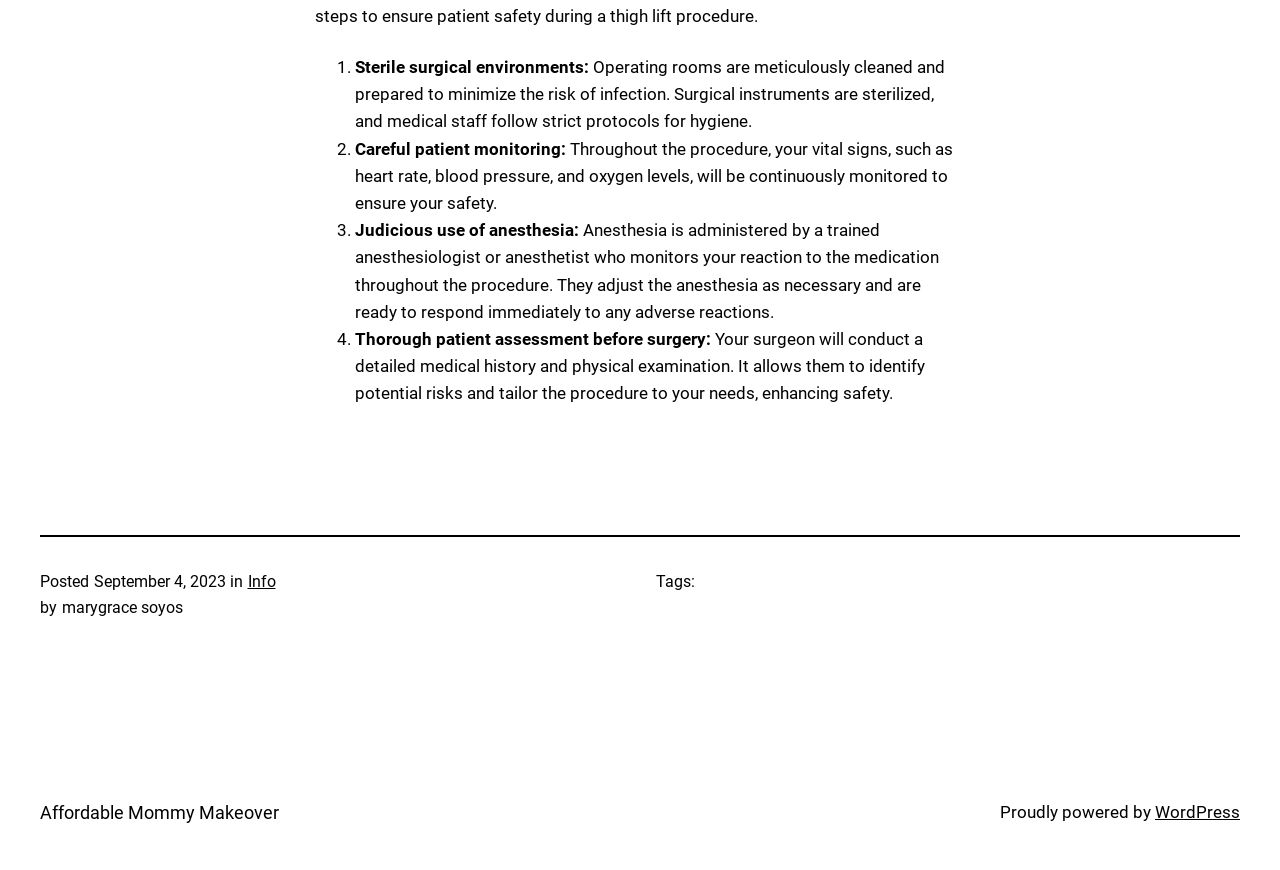What is the date of the post? Look at the image and give a one-word or short phrase answer.

September 4, 2023